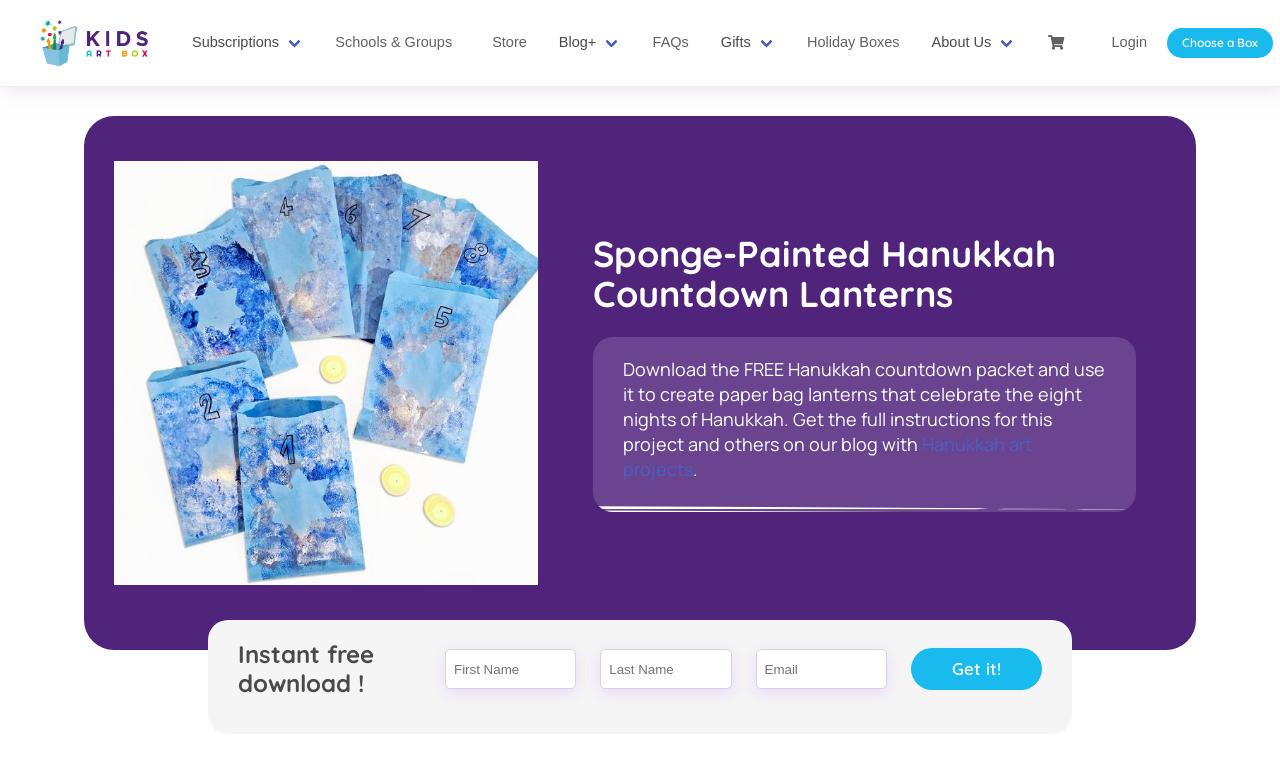Given the element description name="lm_last_name" placeholder="Last Name", predict the bounding box coordinates for the UI element in the webpage screenshot. The format should be (top-left x, top-left y, bottom-right x, bottom-right y), and the values should be between 0 and 1.

[0.469, 0.837, 0.571, 0.888]